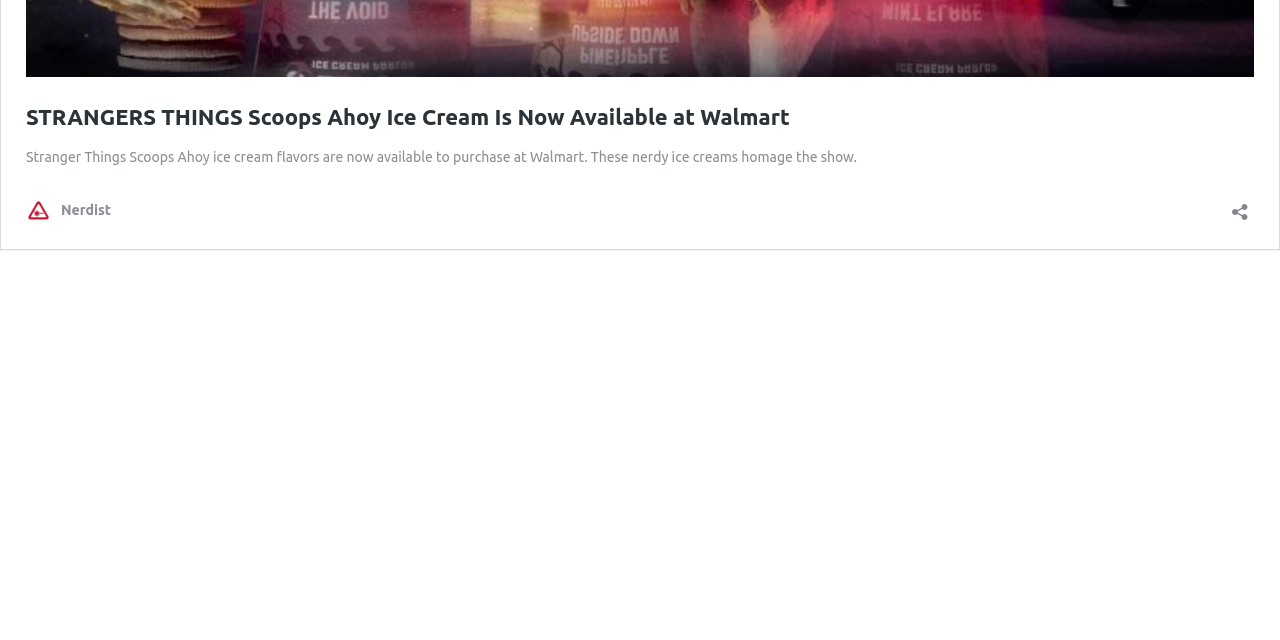Please find the bounding box for the UI element described by: "Nerdist".

[0.02, 0.309, 0.087, 0.348]